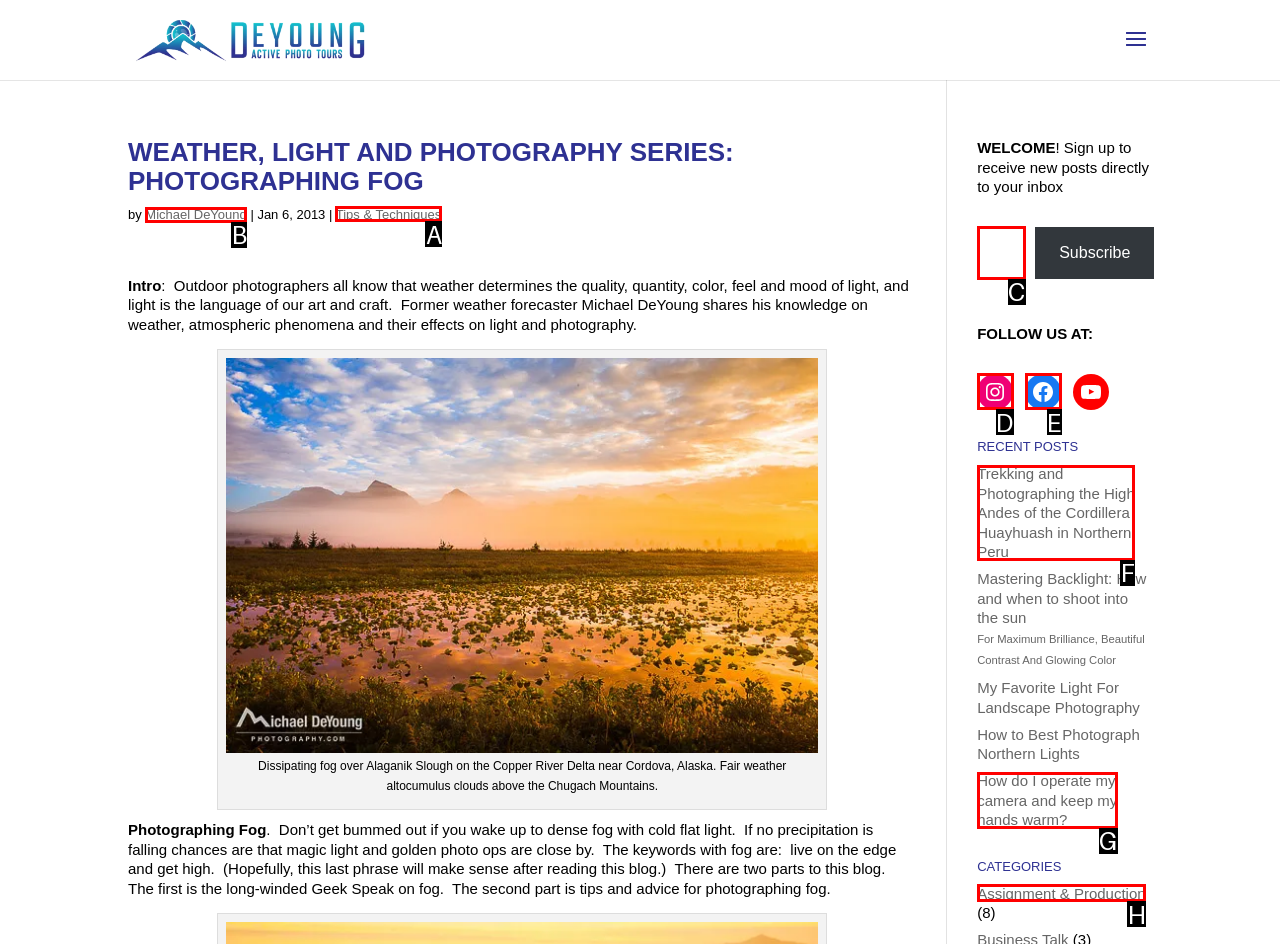Choose the HTML element that needs to be clicked for the given task: Click on the 'Tips & Techniques' link Respond by giving the letter of the chosen option.

A